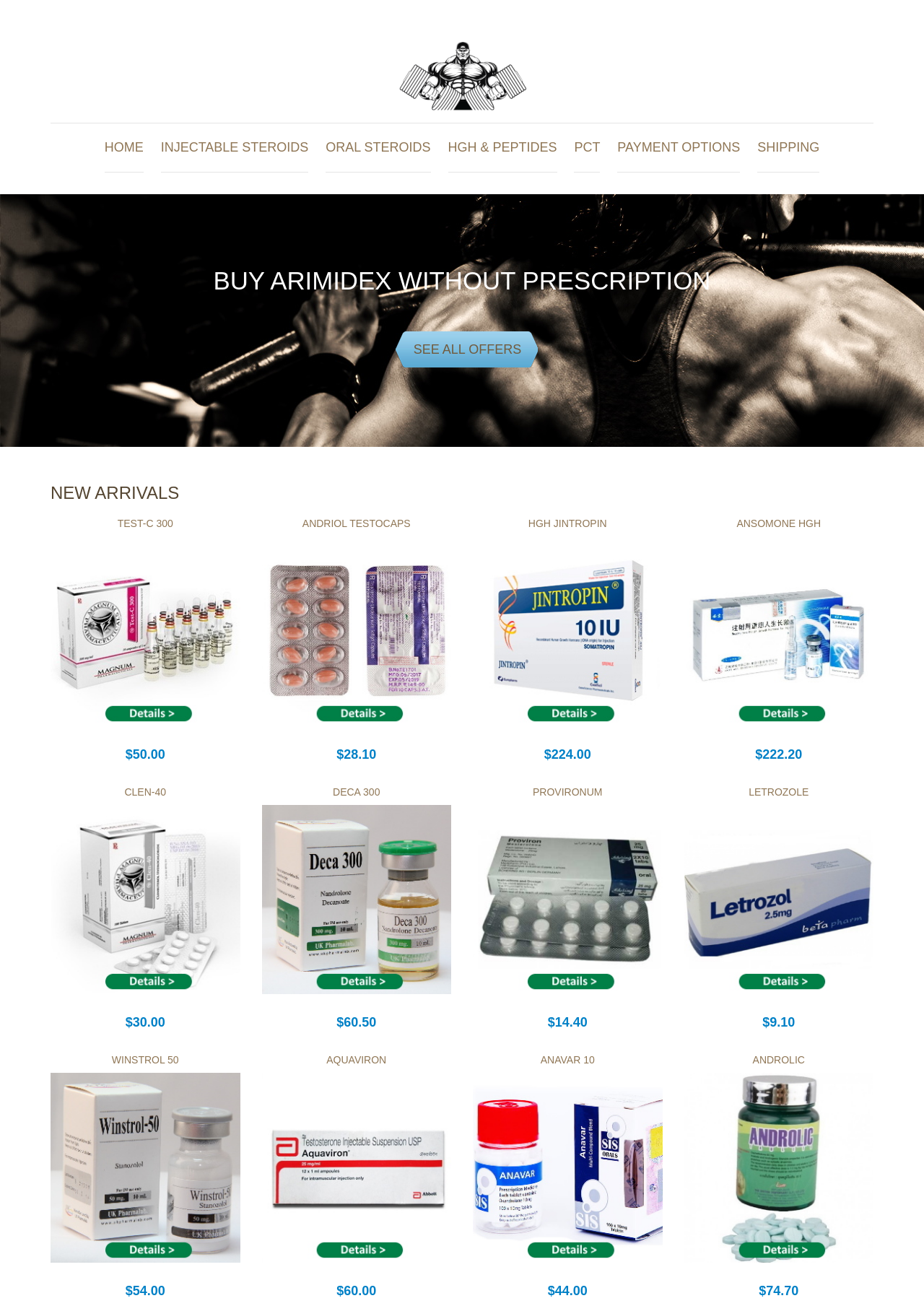Find the bounding box of the web element that fits this description: "parent_node: DECA 300".

[0.283, 0.765, 0.488, 0.774]